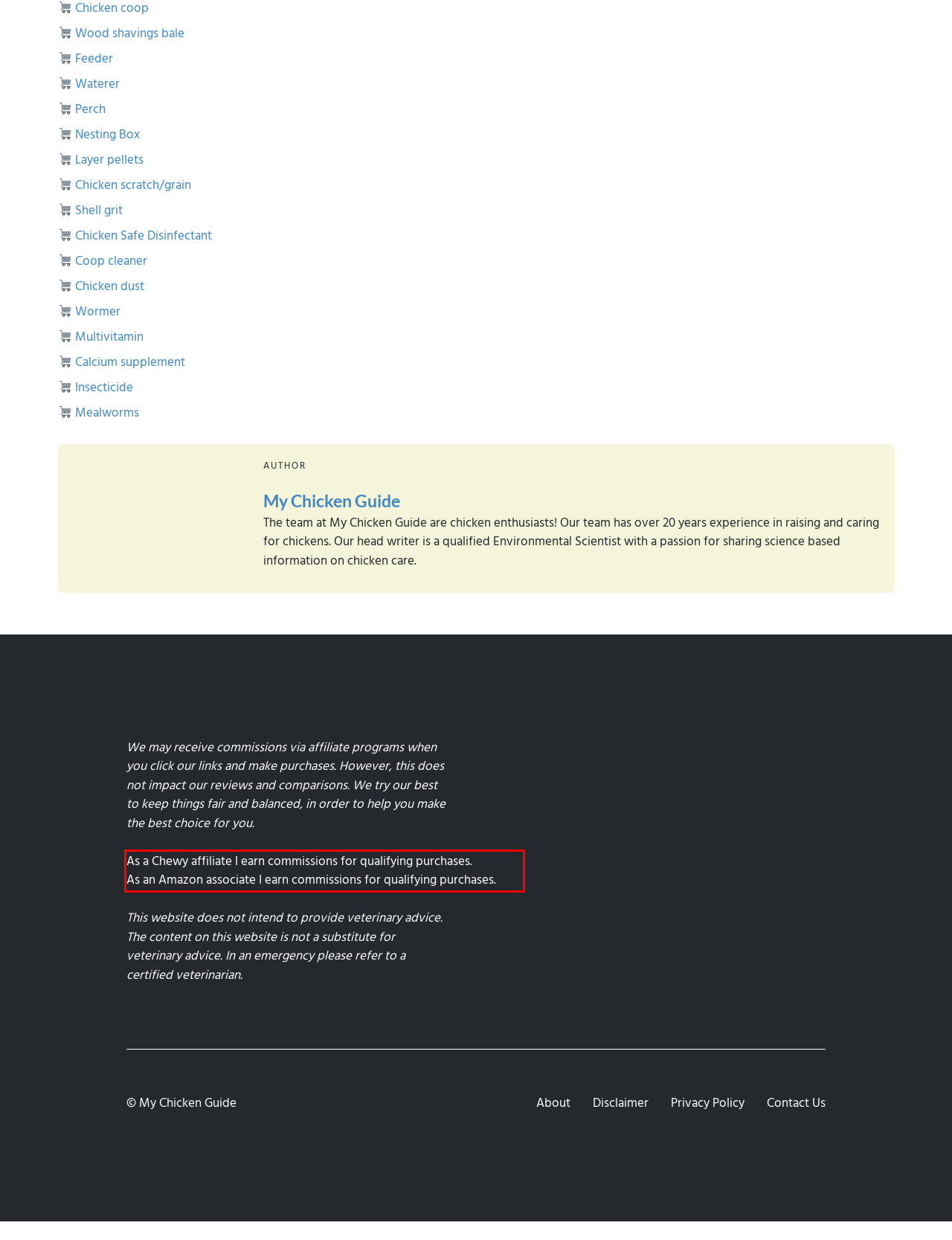Examine the webpage screenshot and use OCR to obtain the text inside the red bounding box.

As a Chewy affiliate I earn commissions for qualifying purchases. As an Amazon associate I earn commissions for qualifying purchases.